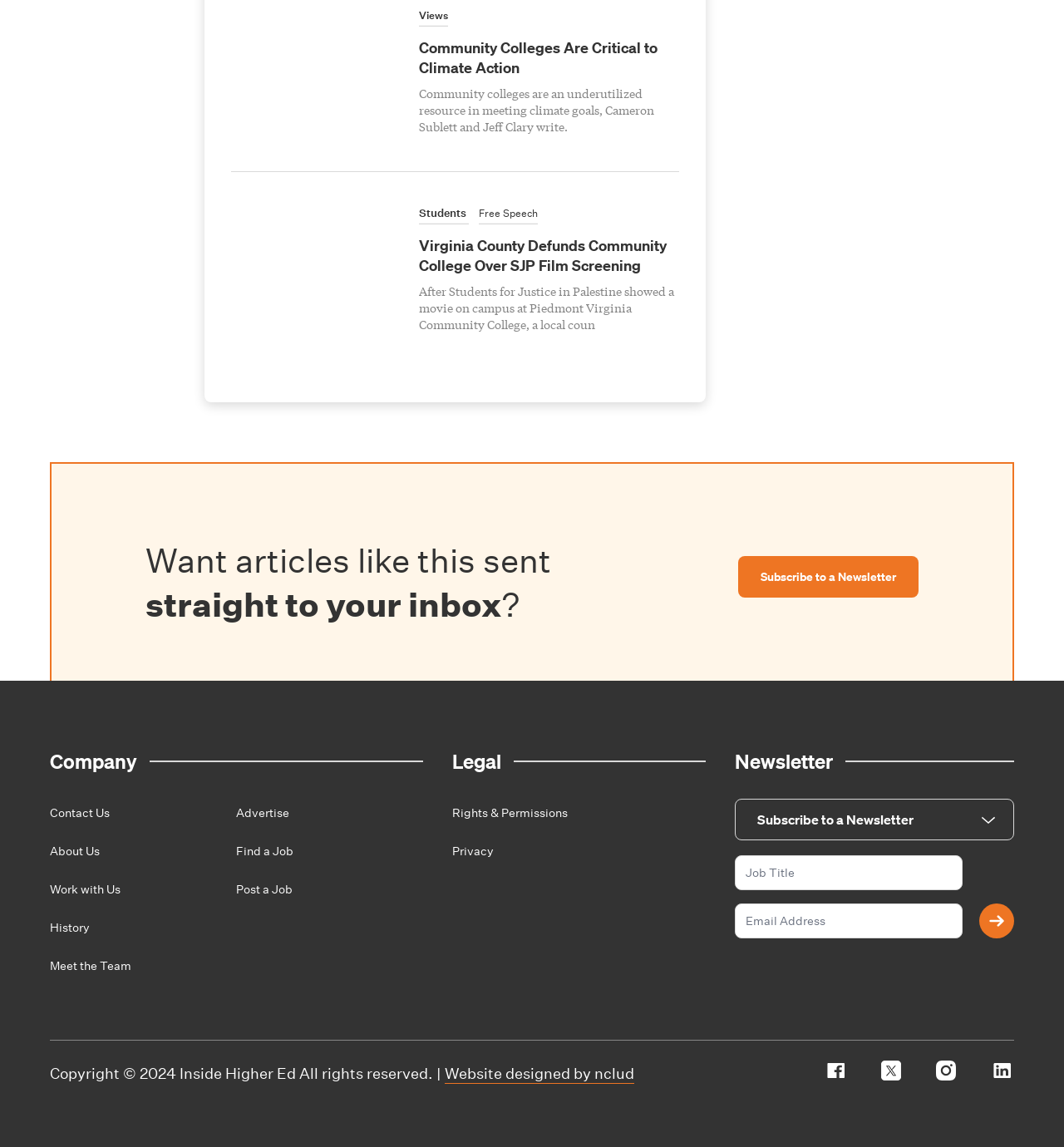Can you give a detailed response to the following question using the information from the image? What is the purpose of the newsletter section?

The newsletter section contains a heading 'Newsletter', a button 'Subscribe to a Newsletter', and two textboxes for email address and submission. This suggests that the purpose of this section is to allow users to subscribe to a newsletter, likely to receive updates and articles from Inside Higher Ed.